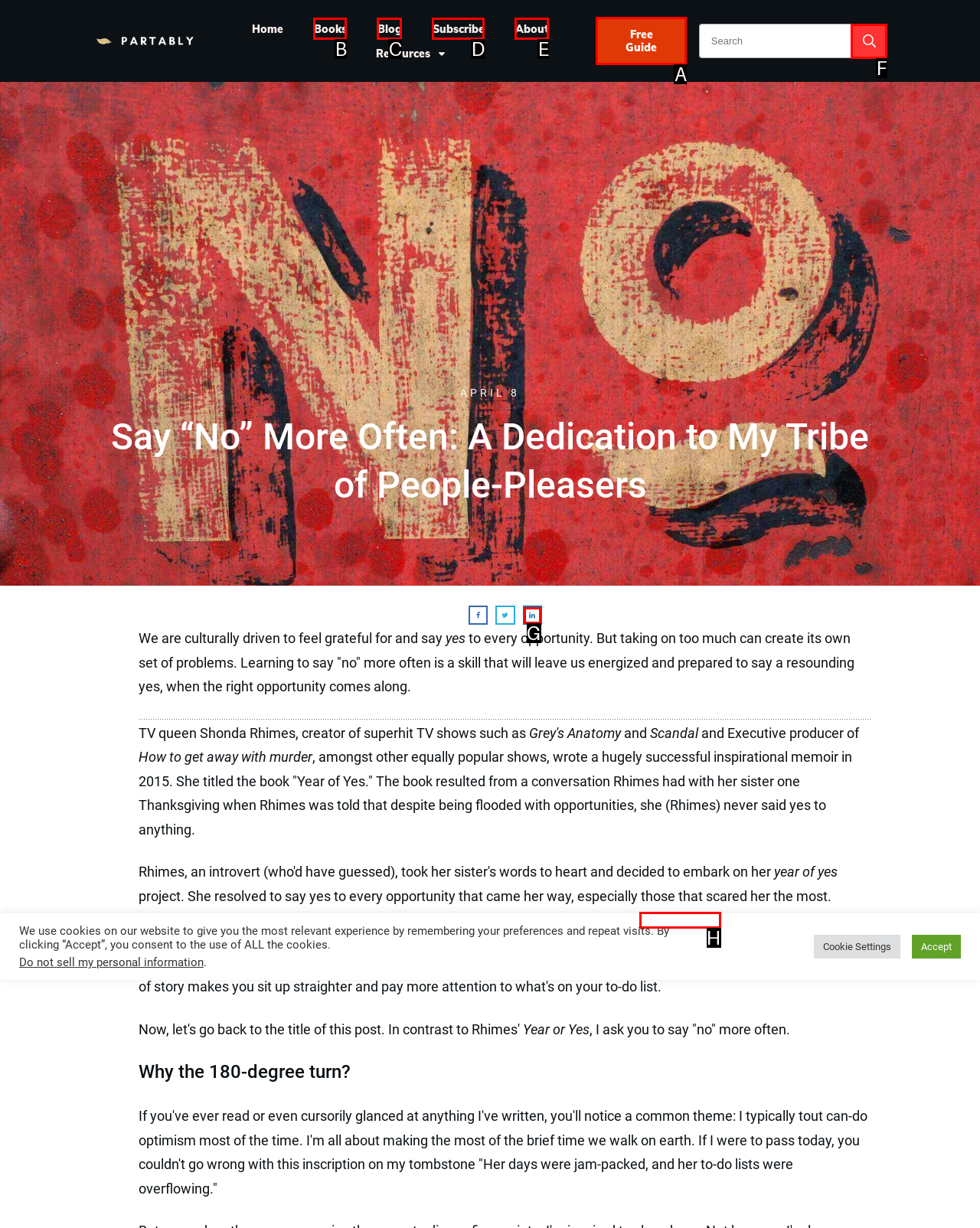Choose the letter of the UI element that aligns with the following description: Search
State your answer as the letter from the listed options.

F